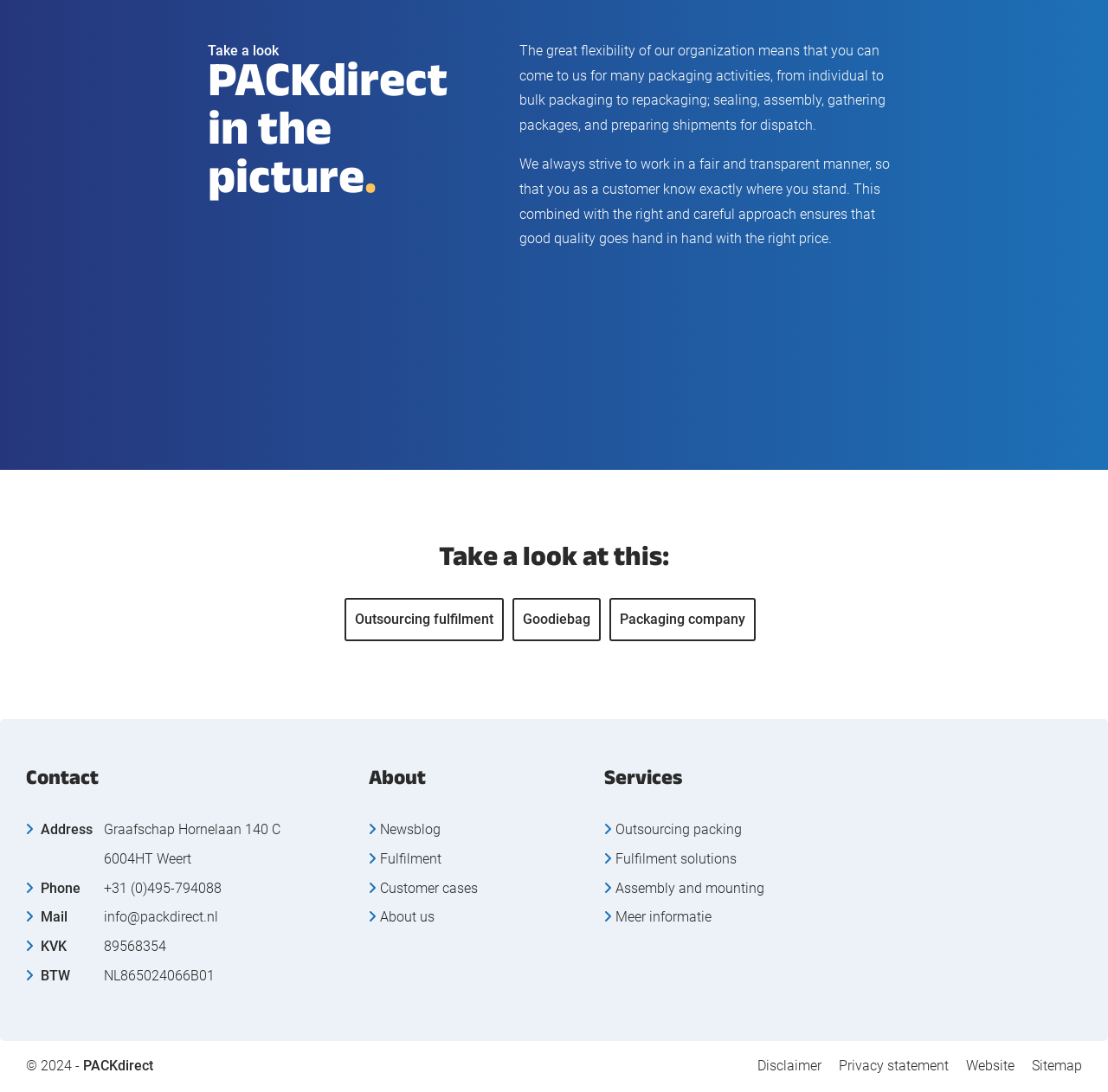Determine the bounding box coordinates of the clickable region to follow the instruction: "Click on 'Outsourcing fulfilment'".

[0.311, 0.548, 0.454, 0.587]